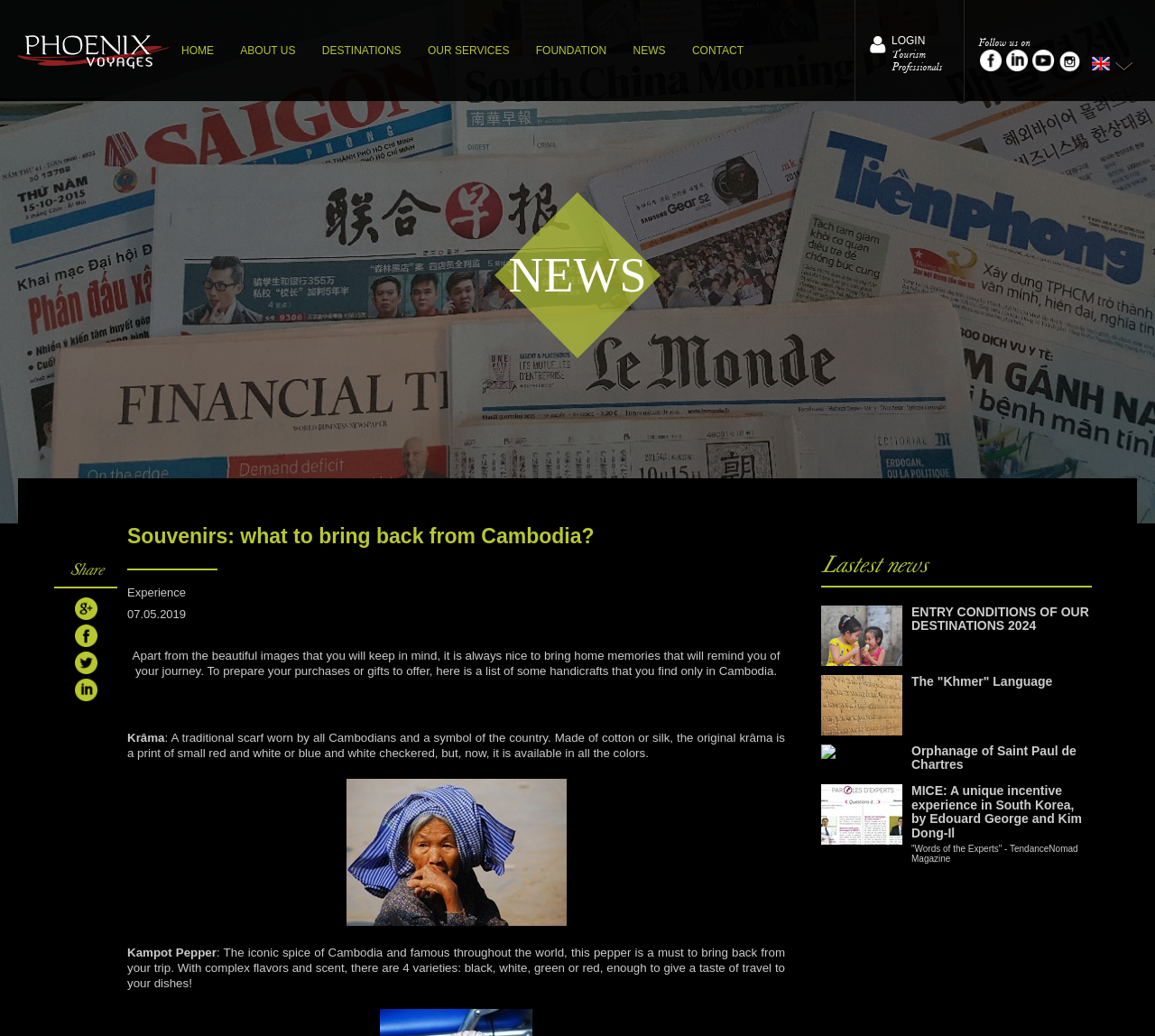What is the purpose of the webpage?
Based on the image, respond with a single word or phrase.

To provide souvenir ideas